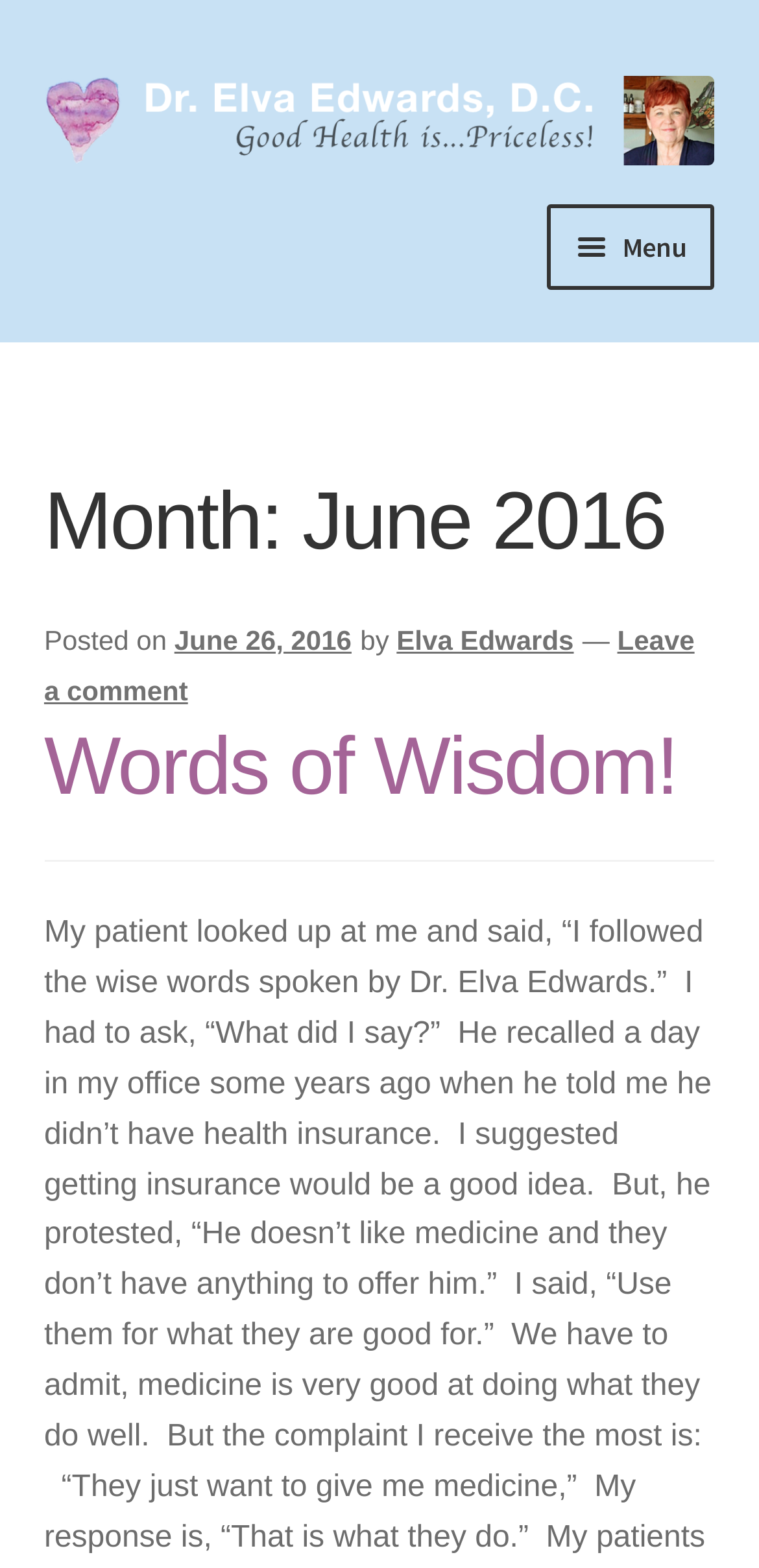What is the title of the blog post?
Could you give a comprehensive explanation in response to this question?

I found the title of the blog post by looking at the heading with the text 'Words of Wisdom!' which is located in the main content section.